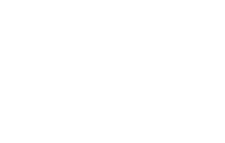Provide a brief response to the question below using a single word or phrase: 
What is the purpose of the image?

To engage readers